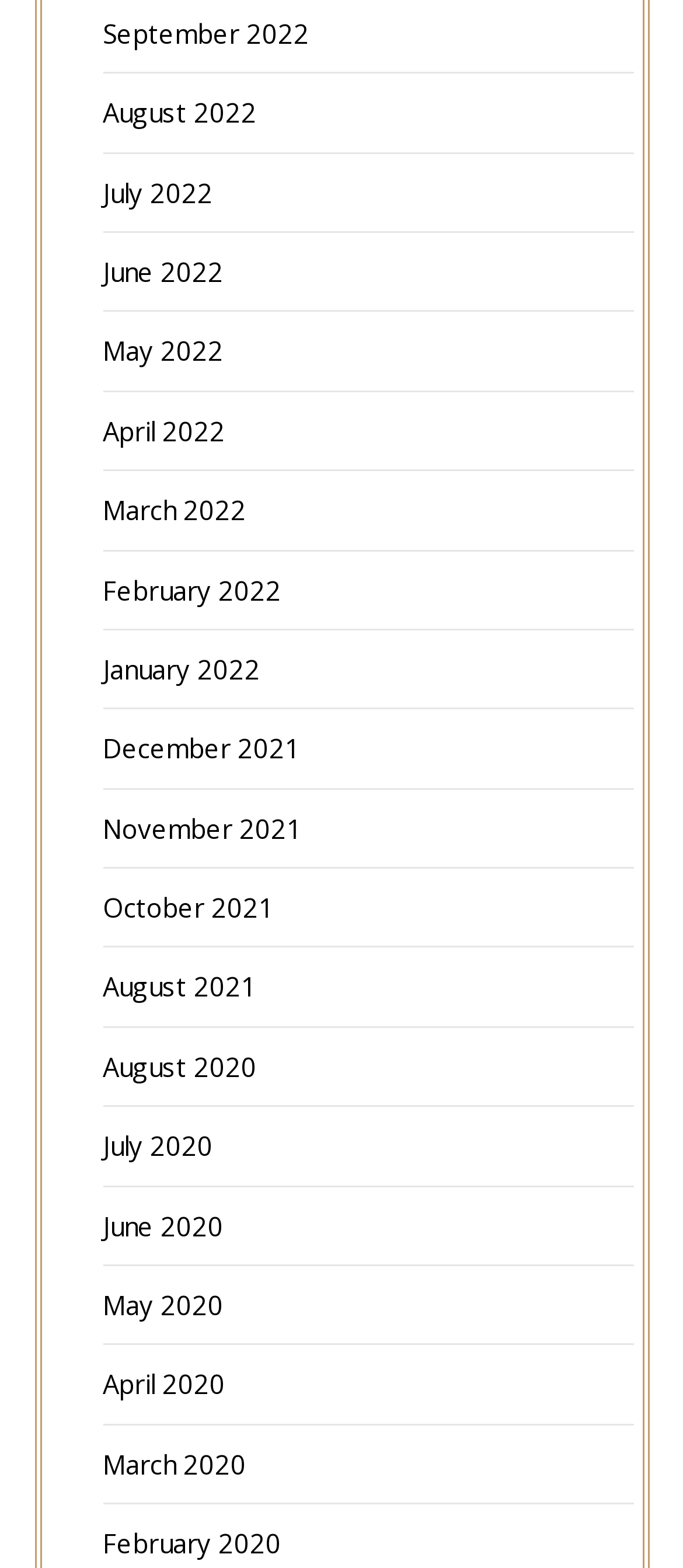What is the earliest month listed?
Using the image as a reference, answer the question in detail.

By examining the list of links, I can see that the earliest month listed is 'February 2020', which is the last link in the list.